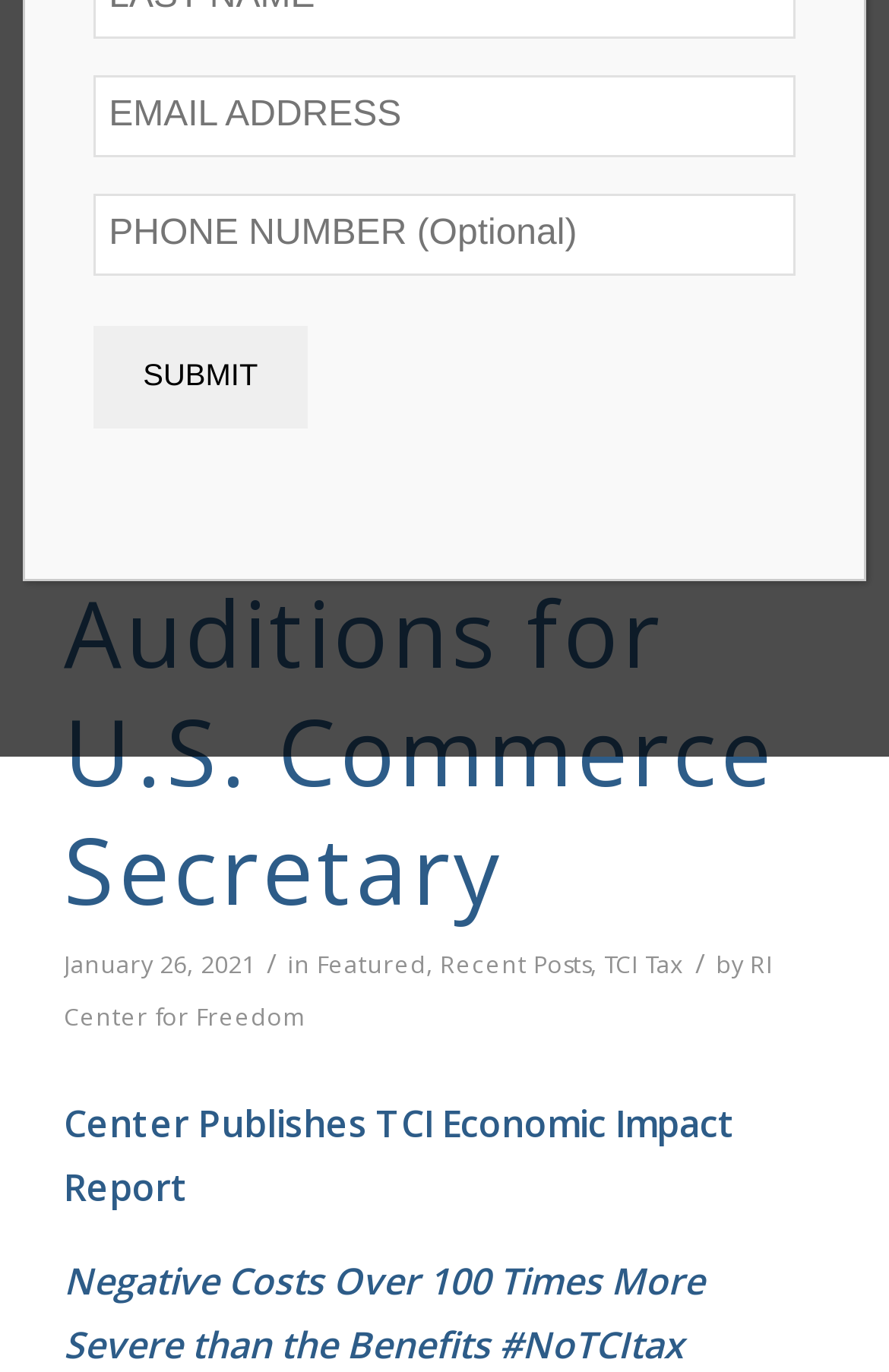Find the bounding box coordinates for the element described here: "RI Center for Freedom".

[0.072, 0.691, 0.87, 0.752]